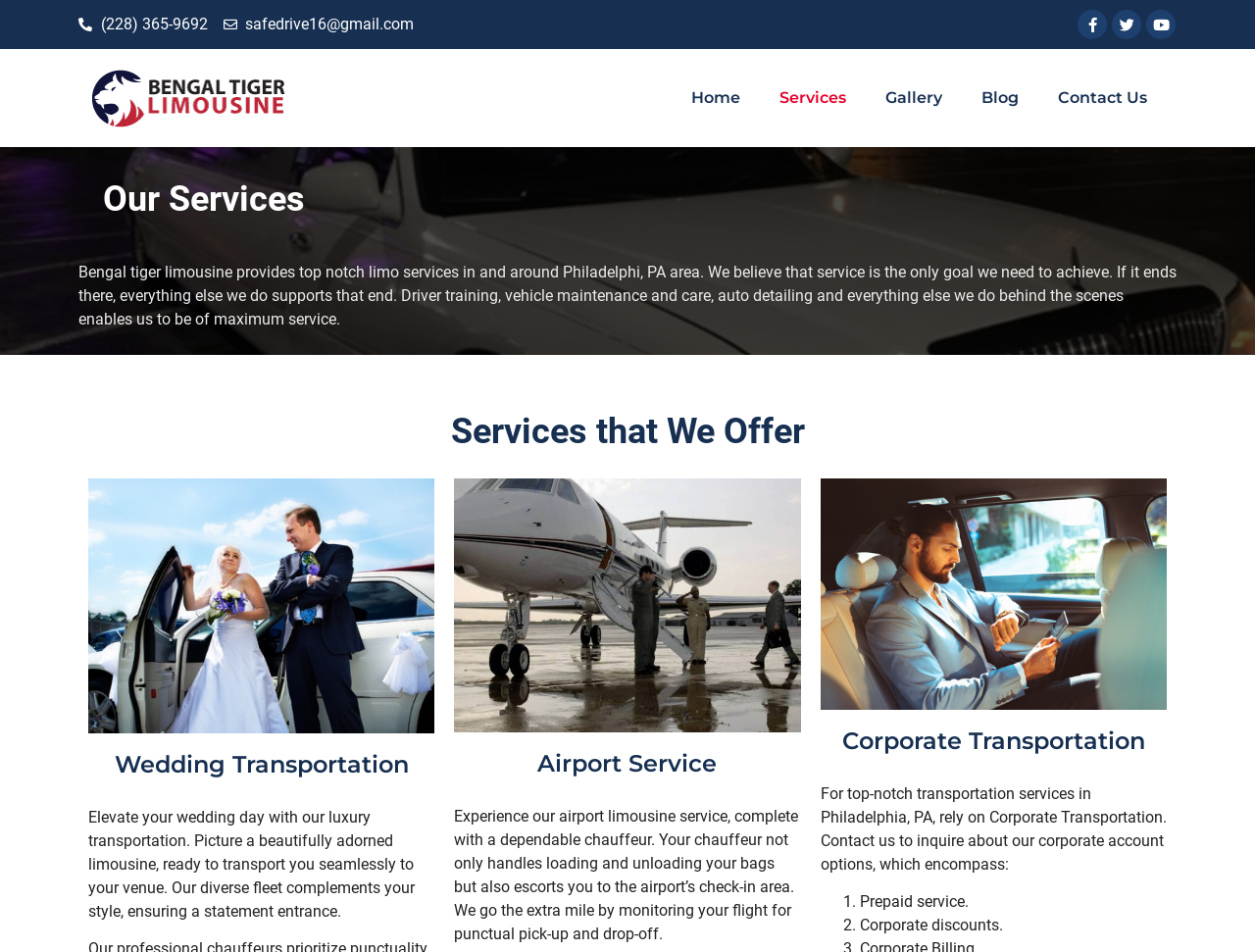Locate the bounding box coordinates of the element that needs to be clicked to carry out the instruction: "Contact us". The coordinates should be given as four float numbers ranging from 0 to 1, i.e., [left, top, right, bottom].

[0.827, 0.079, 0.93, 0.127]